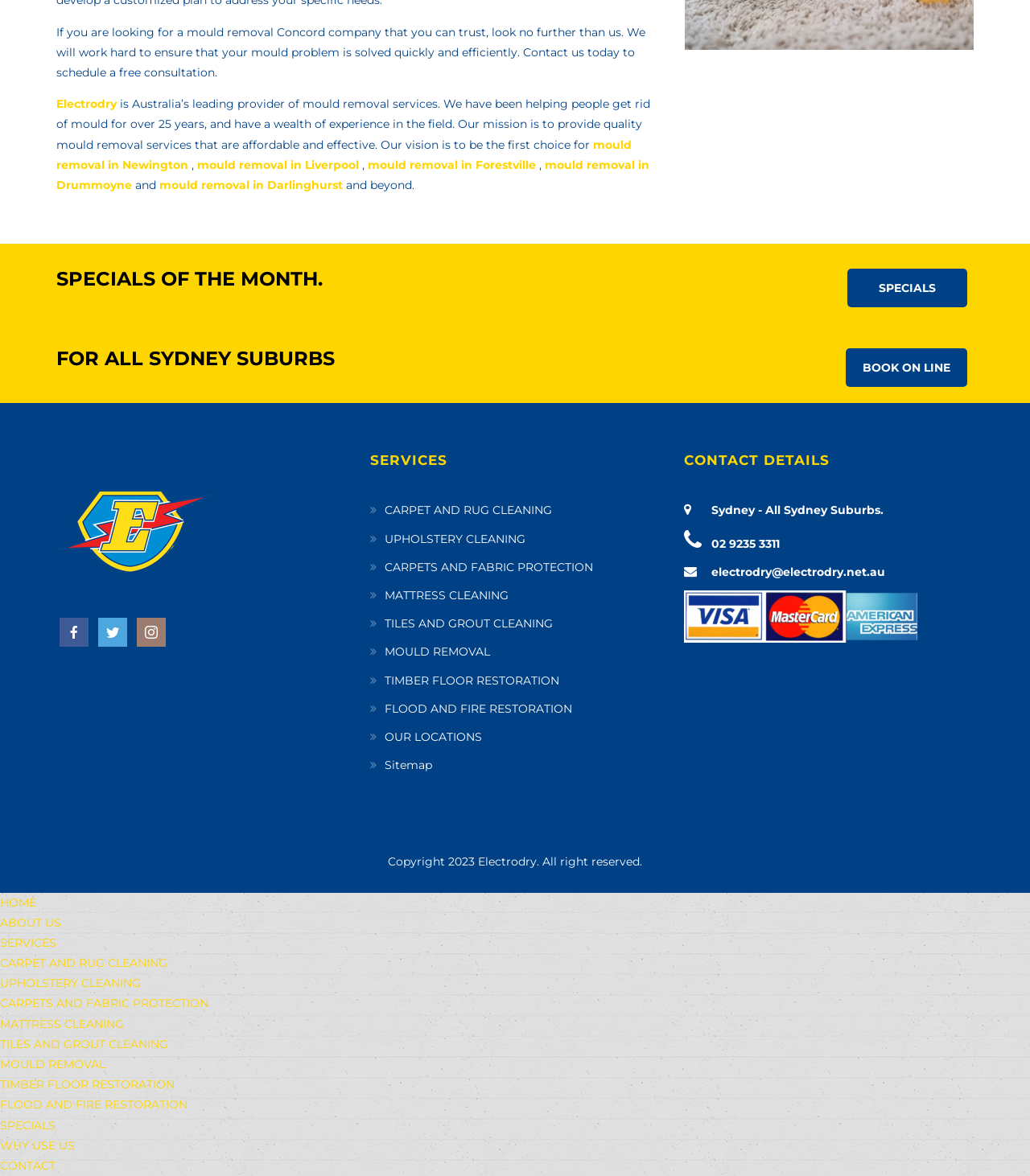Pinpoint the bounding box coordinates for the area that should be clicked to perform the following instruction: "Learn about timber floor restoration services".

[0.373, 0.572, 0.543, 0.585]